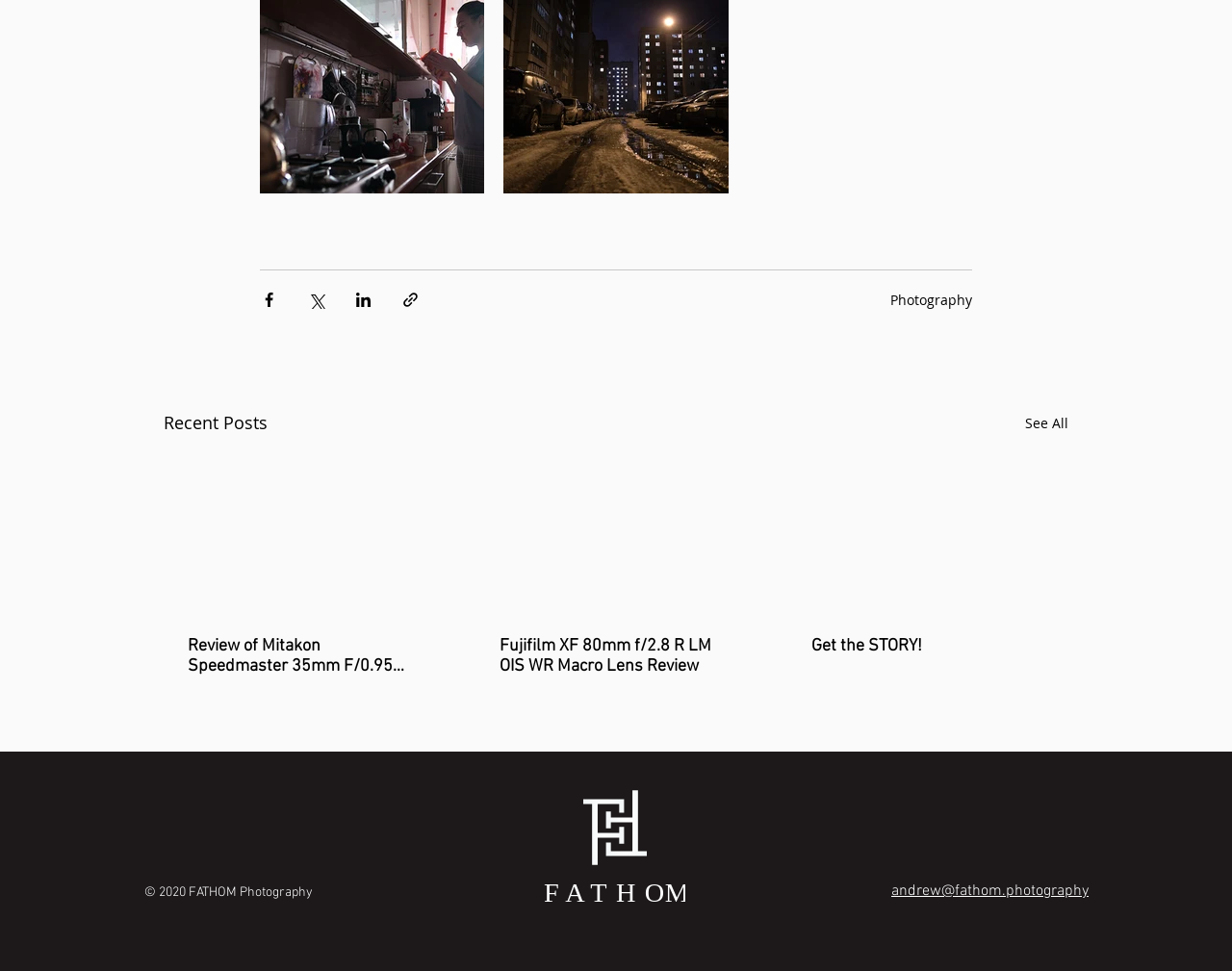Indicate the bounding box coordinates of the element that must be clicked to execute the instruction: "Get the STORY!". The coordinates should be given as four float numbers between 0 and 1, i.e., [left, top, right, bottom].

[0.659, 0.655, 0.846, 0.676]